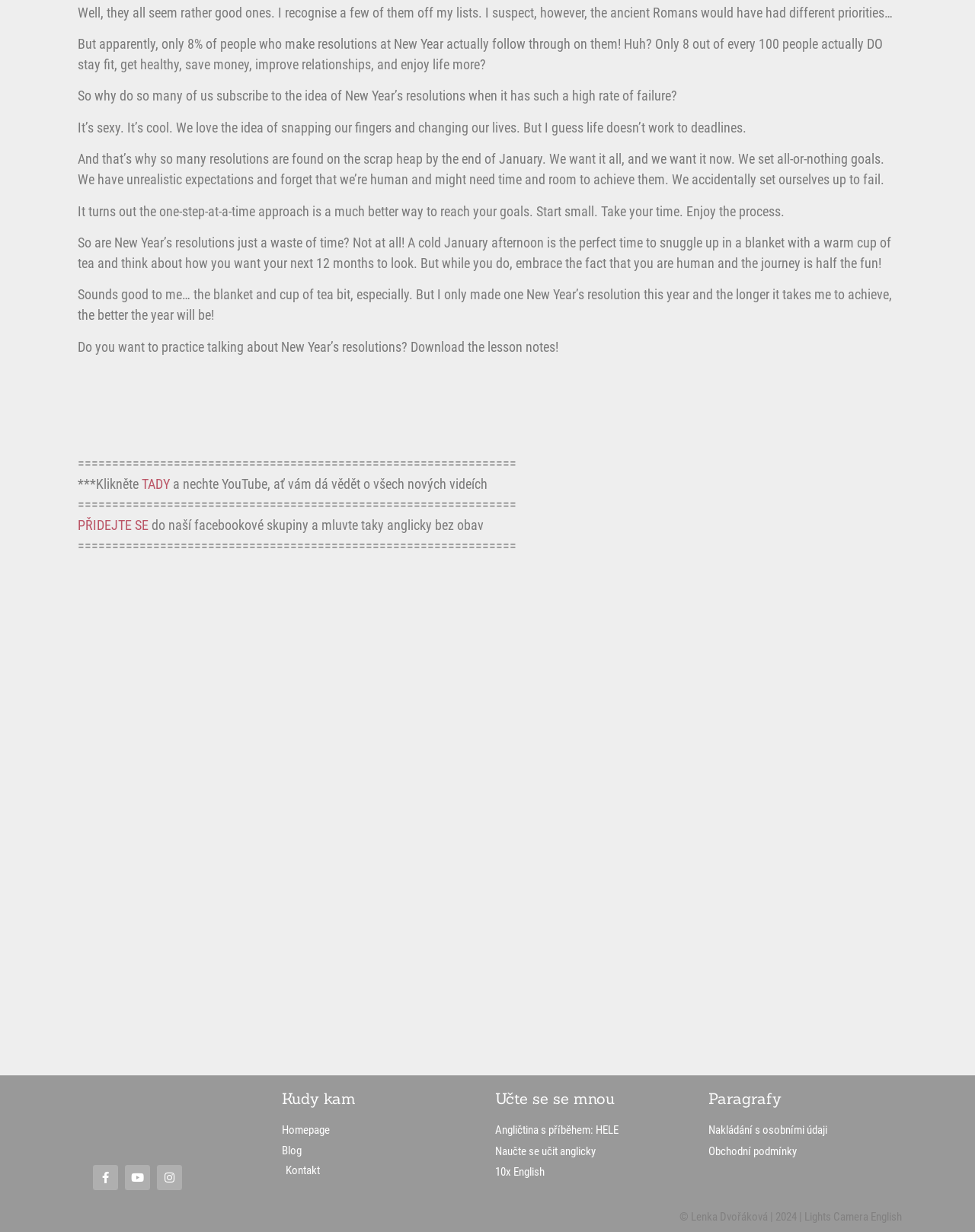What is the topic of the text on the webpage?
Please answer the question with a detailed response using the information from the screenshot.

The topic of the text on the webpage is New Year's resolutions, which can be inferred from the multiple paragraphs discussing the idea of making resolutions, the success rate of keeping them, and the approach to achieving goals.